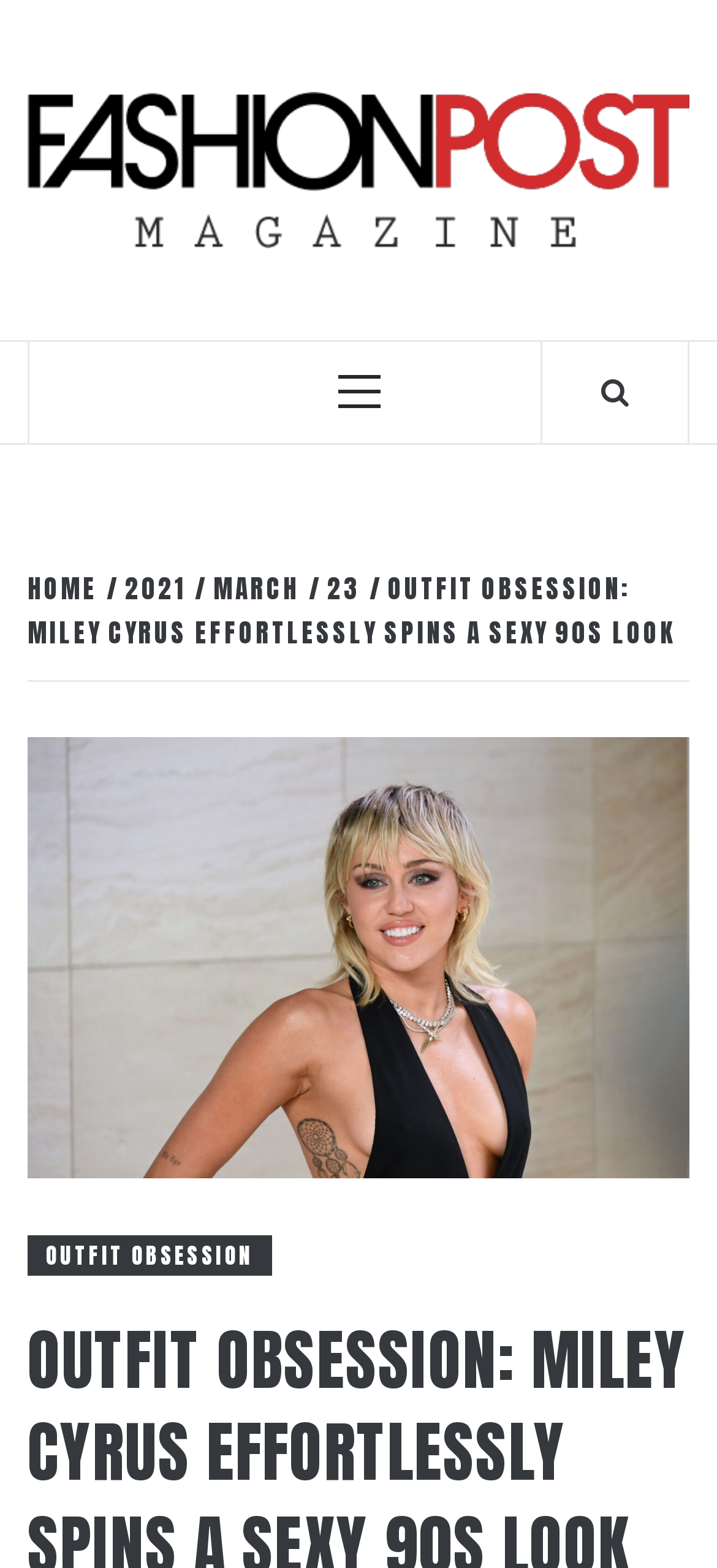Determine the bounding box for the UI element as described: "Home". The coordinates should be represented as four float numbers between 0 and 1, formatted as [left, top, right, bottom].

[0.038, 0.363, 0.149, 0.388]